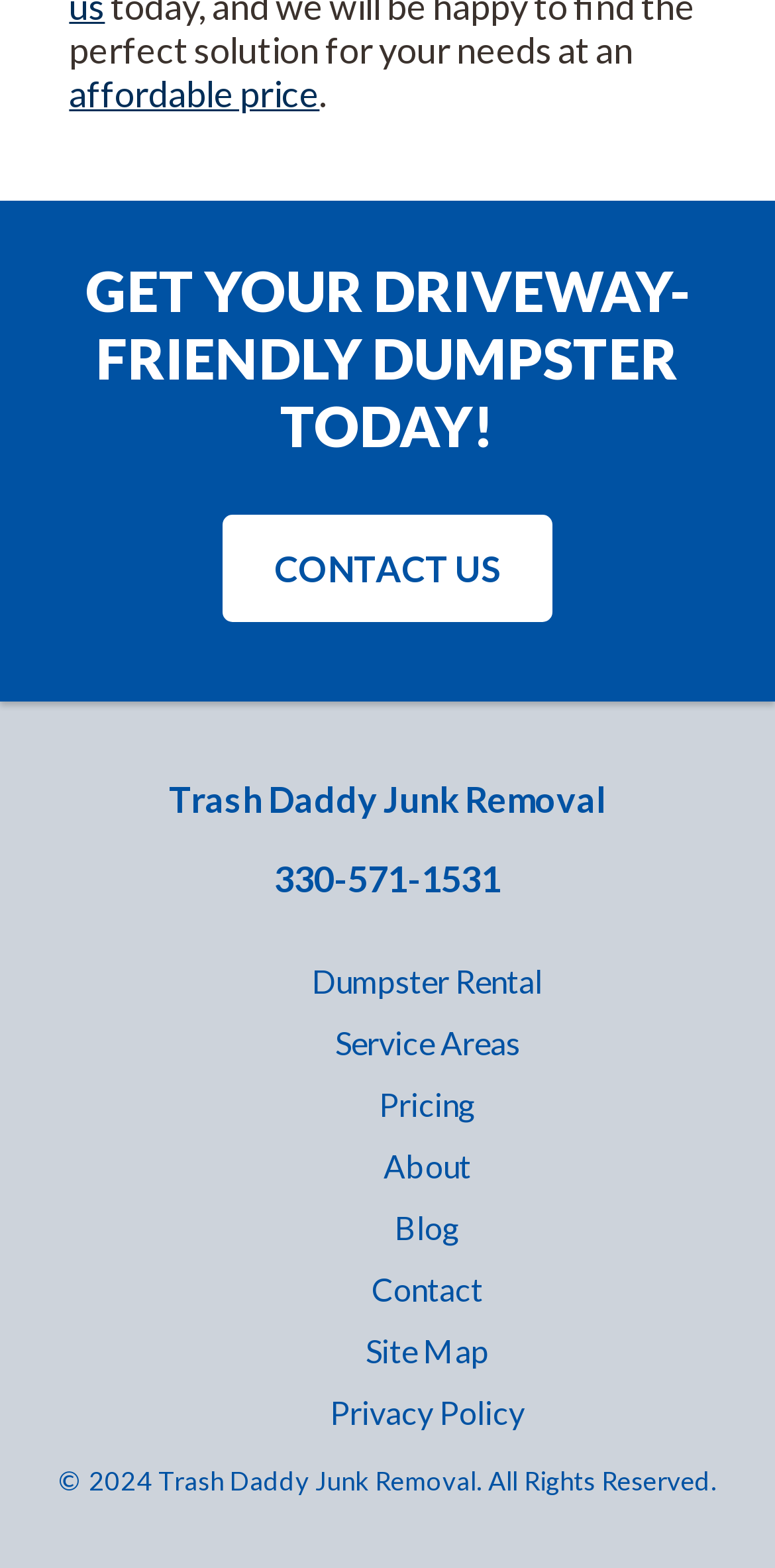Identify the bounding box coordinates of the clickable region to carry out the given instruction: "Get a dumpster at an affordable price".

[0.089, 0.046, 0.412, 0.074]